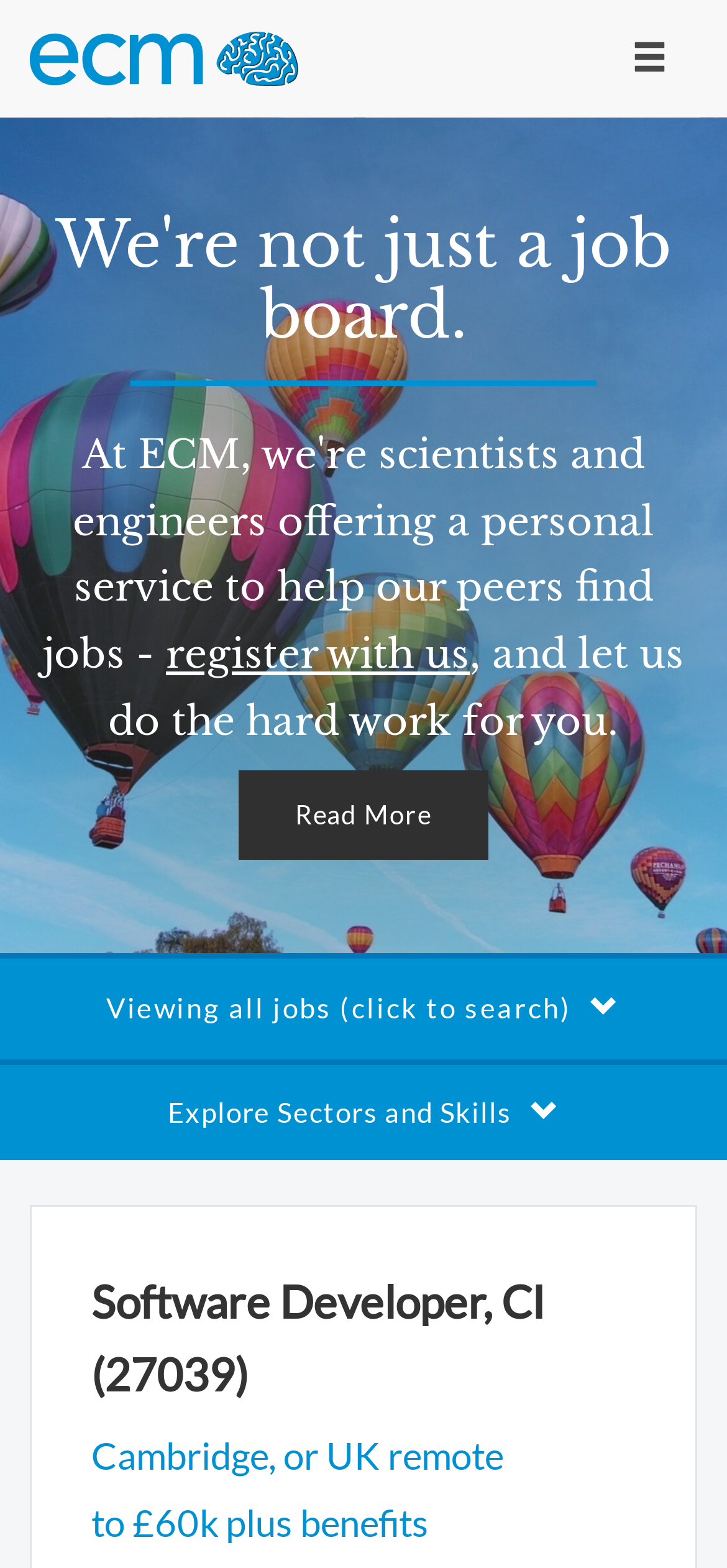Identify the bounding box for the UI element specified in this description: "Explore Sectors and Skills". The coordinates must be four float numbers between 0 and 1, formatted as [left, top, right, bottom].

[0.0, 0.675, 1.0, 0.74]